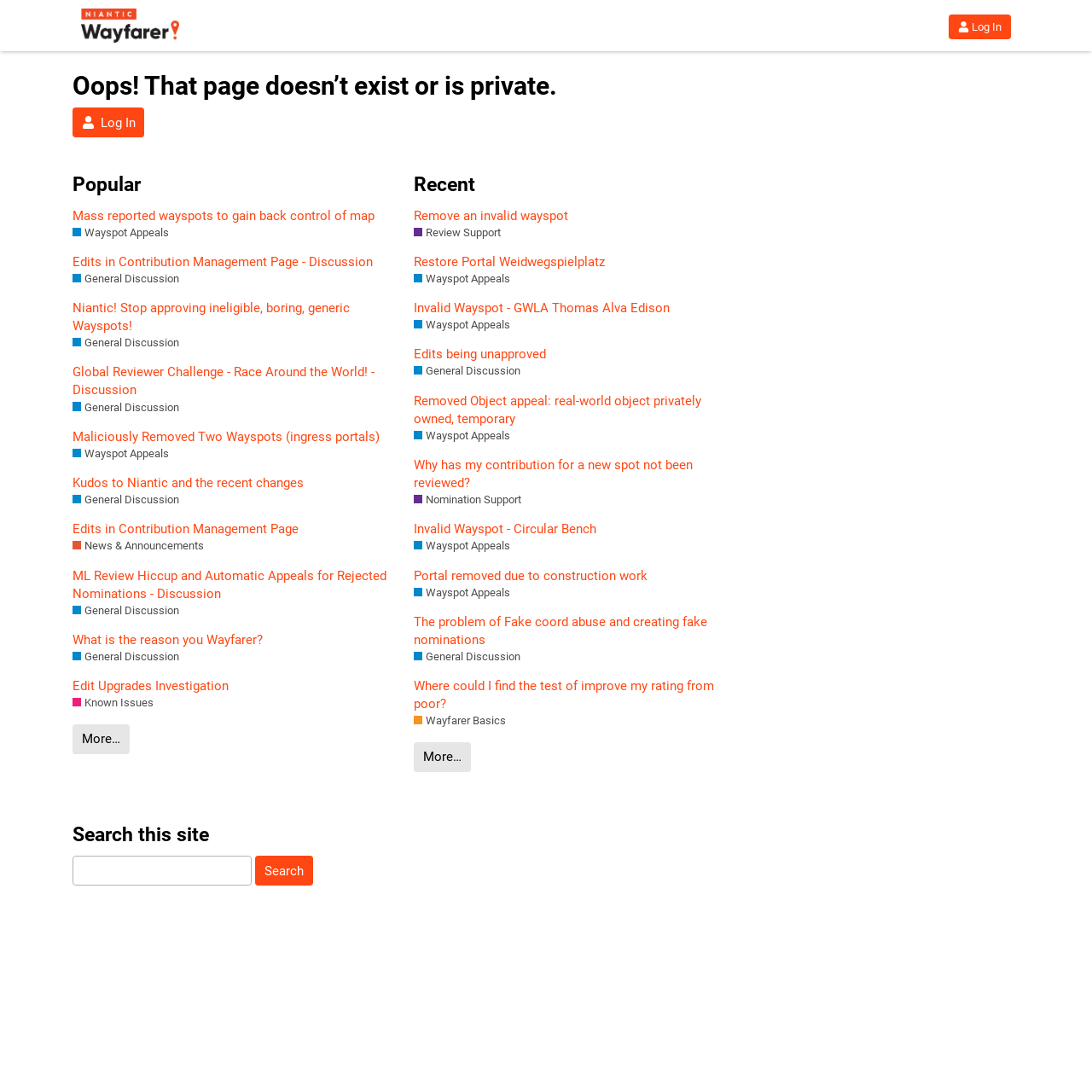What is the purpose of the 'Wayspot Appeals' category?
Refer to the image and provide a concise answer in one word or phrase.

Appeal rejected invalid Wayspot reports